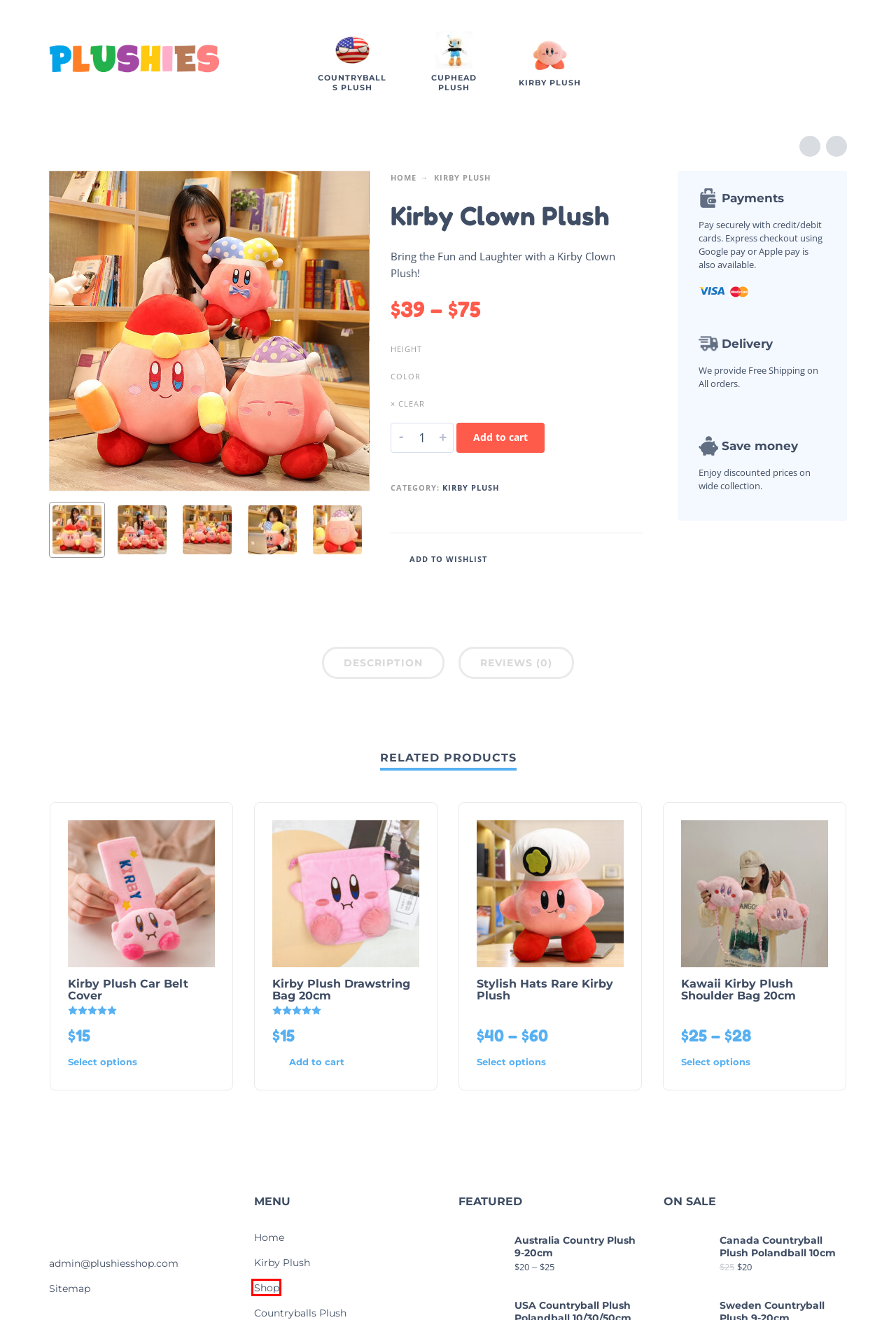Take a look at the provided webpage screenshot featuring a red bounding box around an element. Select the most appropriate webpage description for the page that loads after clicking on the element inside the red bounding box. Here are the candidates:
A. Plushies Shop - Offical Plush Store for【Cute and Kawaii Plush】
B. Countryballs Plush 【High Quality Plushies】 - Plushies Shop
C. Stylish Hats Rare Kirby Plush - Plushies Shop
D. Kirby Plush 【High Quality】 - Plushies Shop
E. Kawaii Kirby Plush Shoulder Bag 20cm - Plushies Shop
F. Kirby Plush Drawstring Bag 20cm - Plushies Shop
G. Cuphead Plush - Plushies Shop
H. Shop - Plushies Shop

H